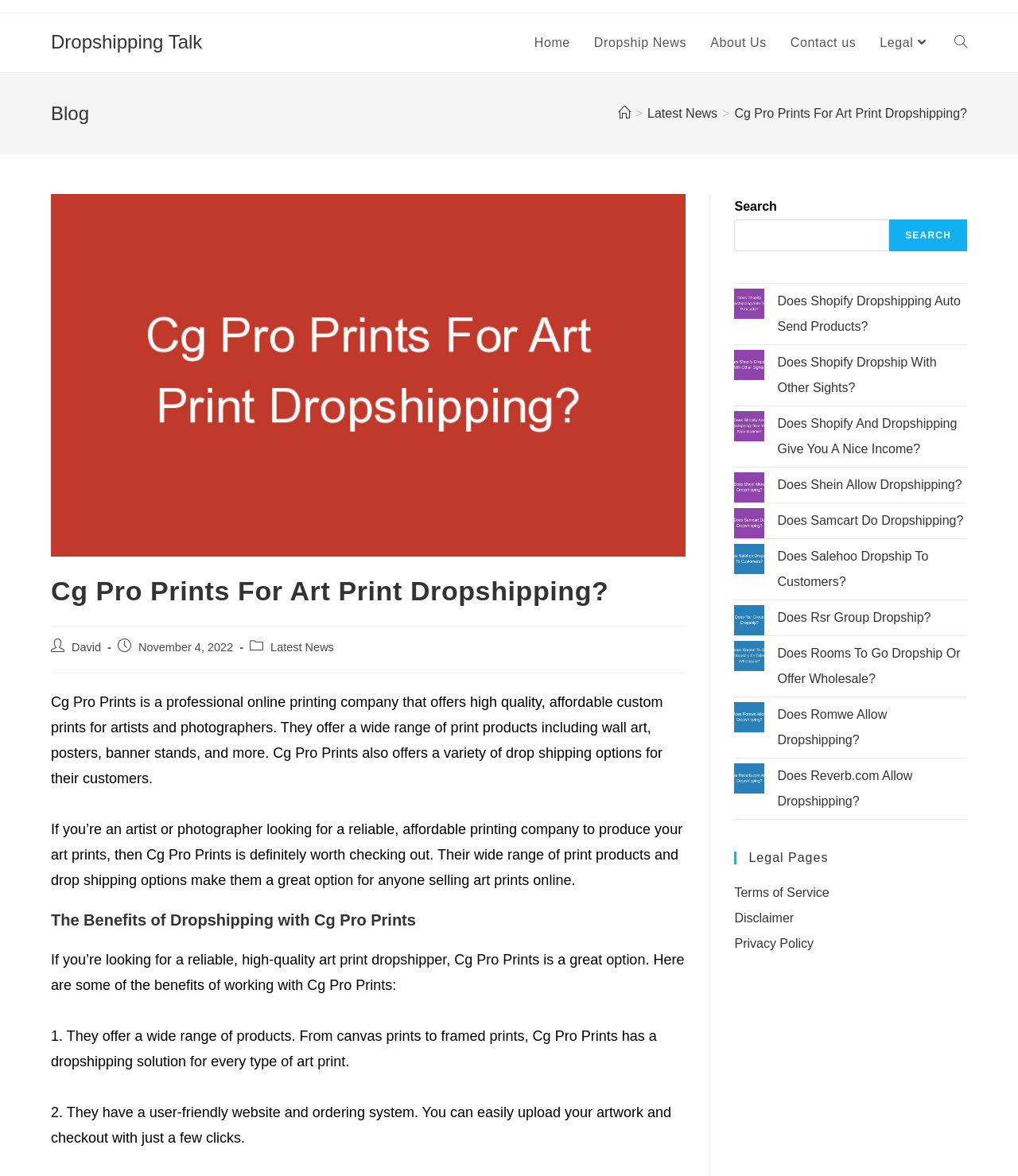Using the element description provided, determine the bounding box coordinates in the format (top-left x, top-left y, bottom-right x, bottom-right y). Ensure that all values are floating point numbers between 0 and 1. Element description: Home

[0.513, 0.011, 0.572, 0.062]